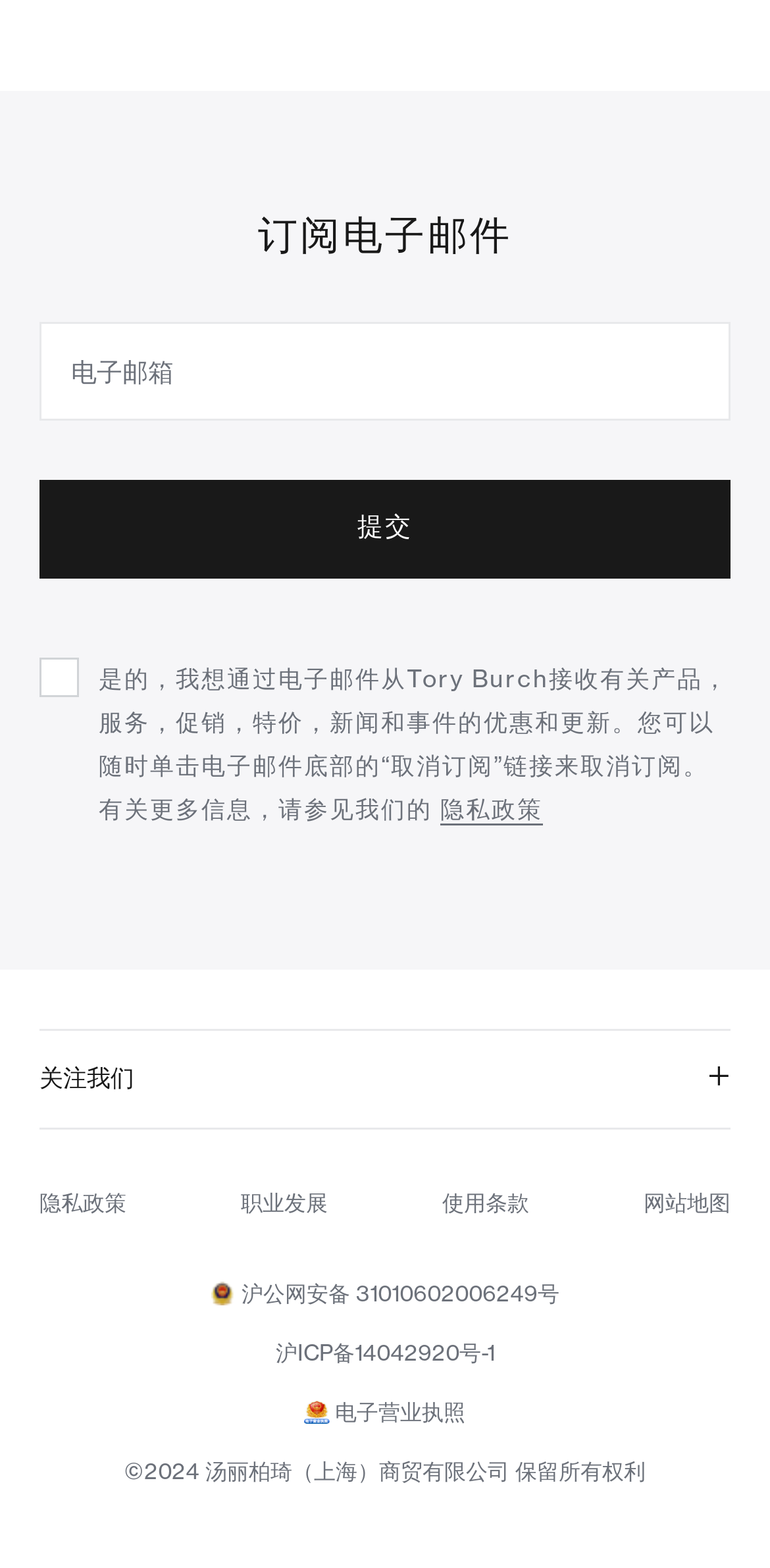Provide the bounding box coordinates of the UI element that matches the description: "沪公网安备 31010602006249号".

[0.051, 0.816, 0.949, 0.835]